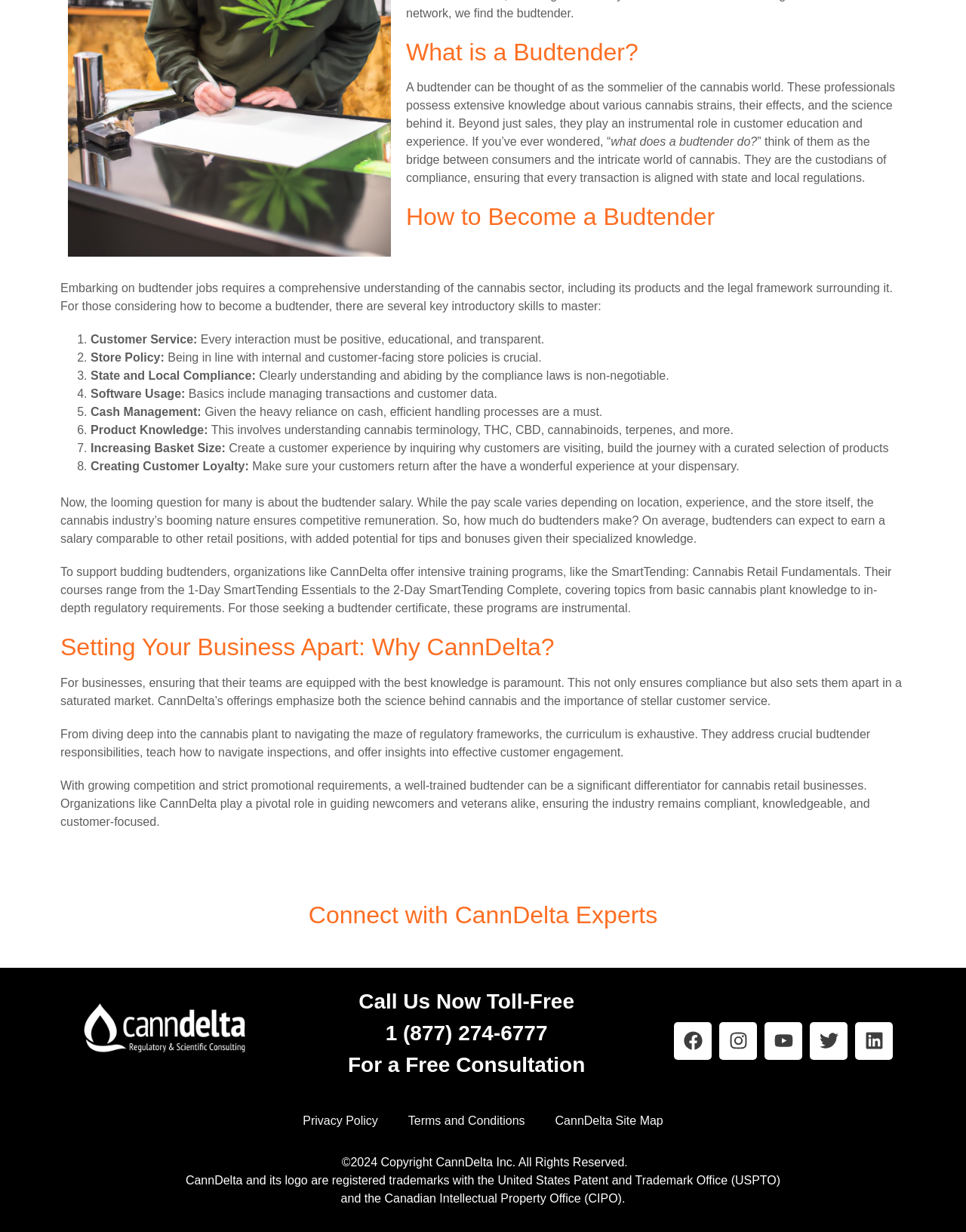Please specify the bounding box coordinates in the format (top-left x, top-left y, bottom-right x, bottom-right y), with values ranging from 0 to 1. Identify the bounding box for the UI component described as follows: Youtube

[0.791, 0.829, 0.831, 0.86]